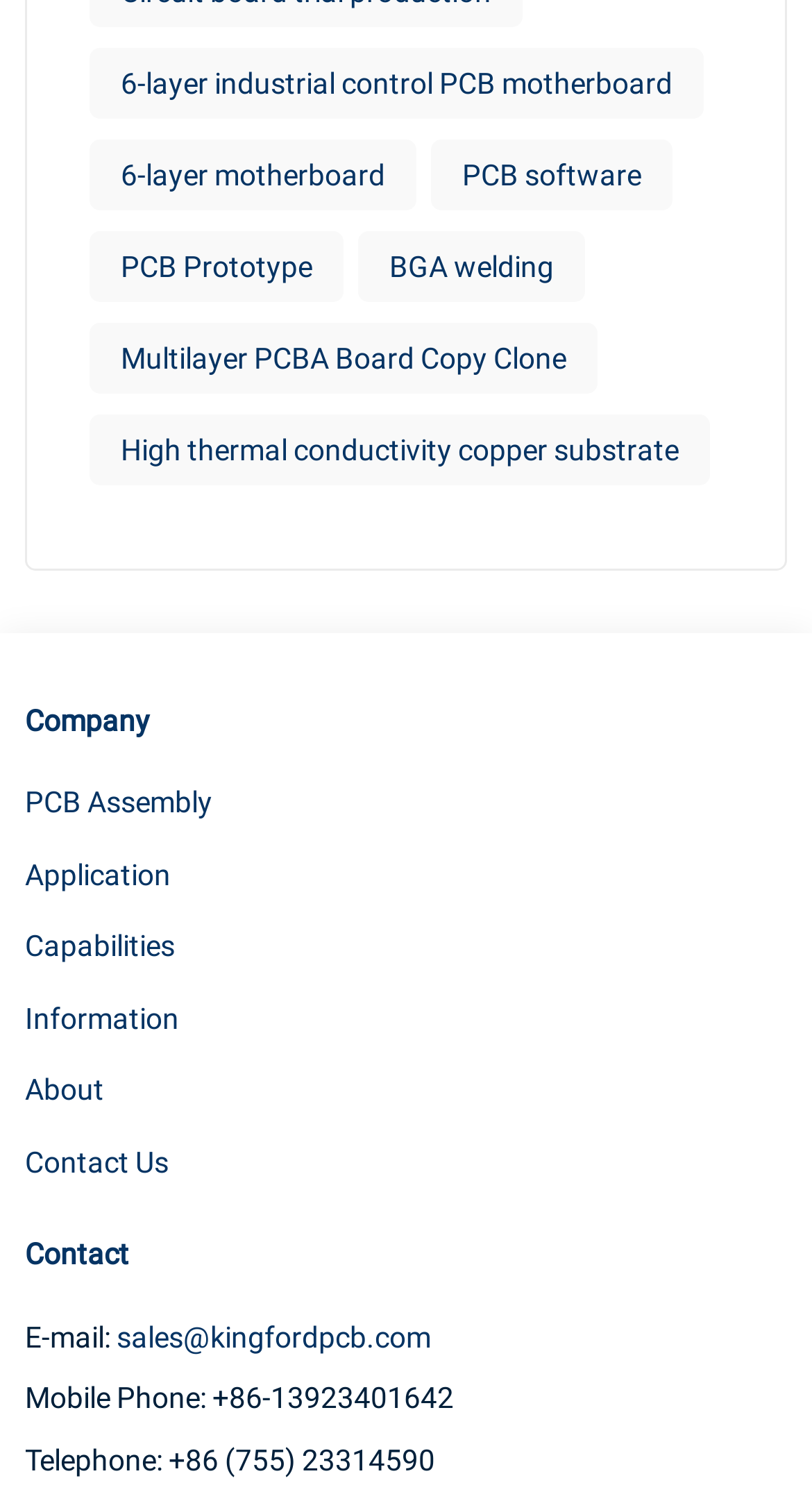Identify the bounding box coordinates of the clickable section necessary to follow the following instruction: "Click on 6-layer industrial control PCB motherboard". The coordinates should be presented as four float numbers from 0 to 1, i.e., [left, top, right, bottom].

[0.11, 0.031, 0.867, 0.078]